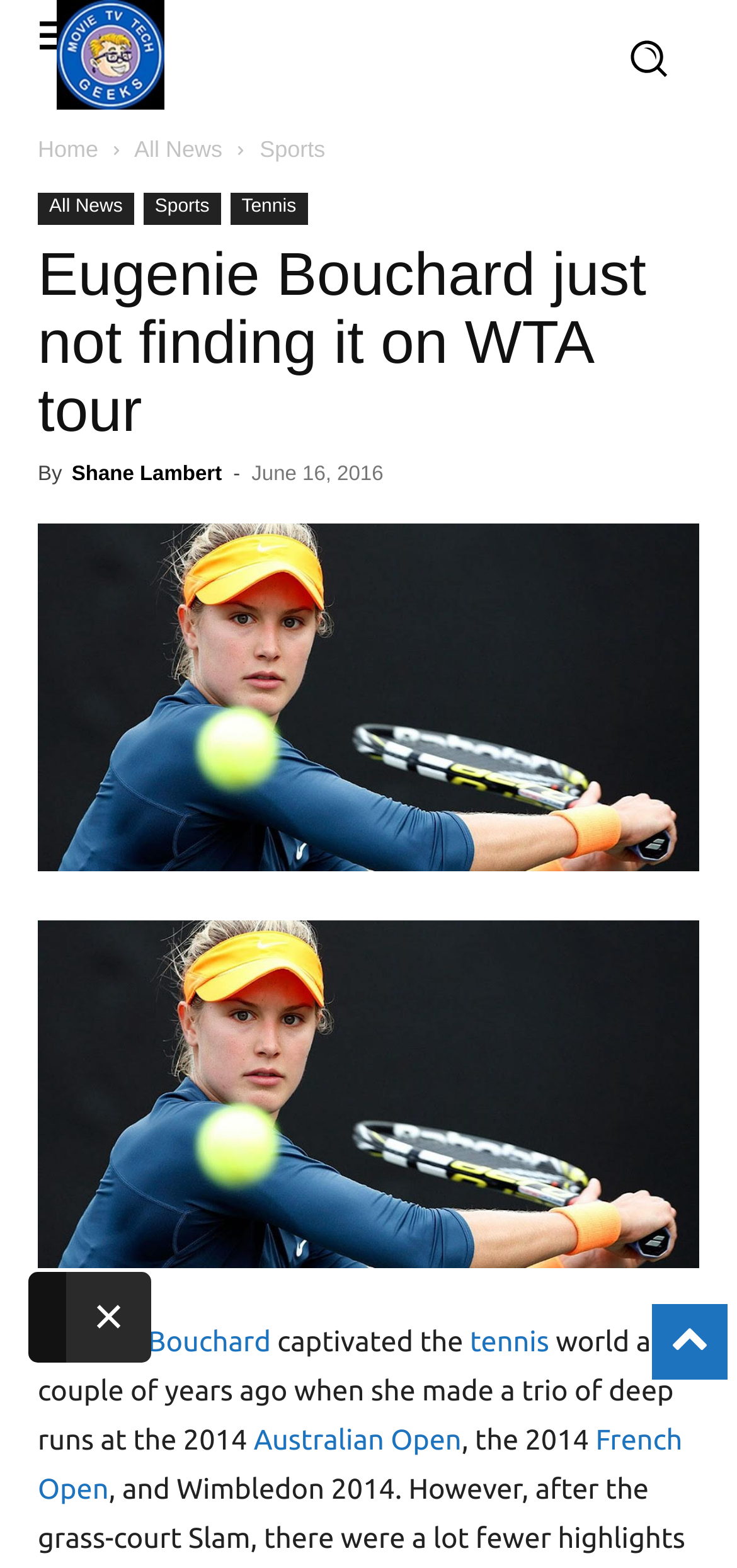What is the name of the logo in the top-left corner?
Answer with a single word or short phrase according to what you see in the image.

Movie TV Tech Geeks News Logo